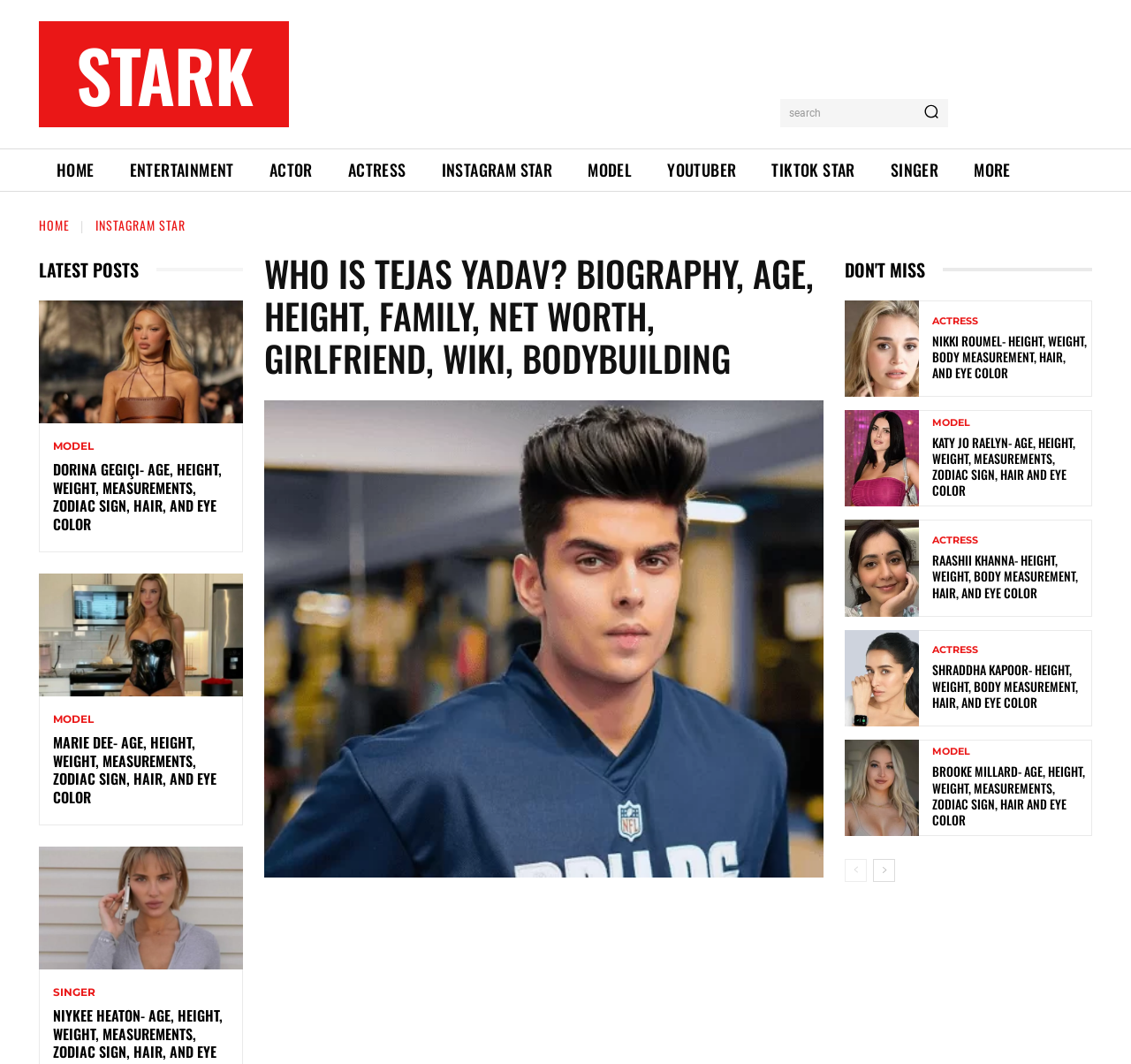Determine the bounding box for the UI element as described: "parent_node: search aria-label="Search"". The coordinates should be represented as four float numbers between 0 and 1, formatted as [left, top, right, bottom].

[0.809, 0.093, 0.839, 0.12]